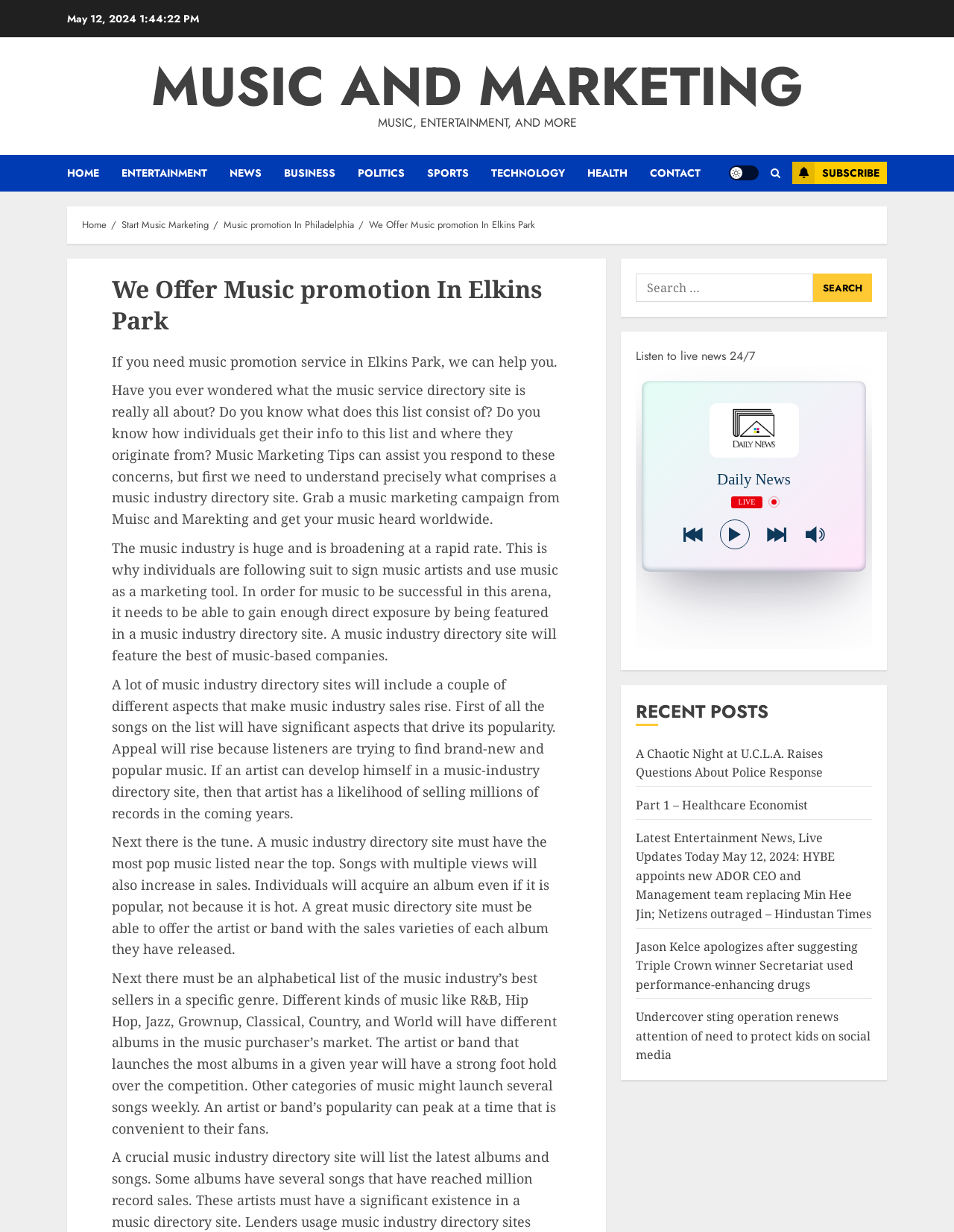Please determine the bounding box coordinates of the section I need to click to accomplish this instruction: "Click on MUSIC AND MARKETING".

[0.158, 0.039, 0.842, 0.102]